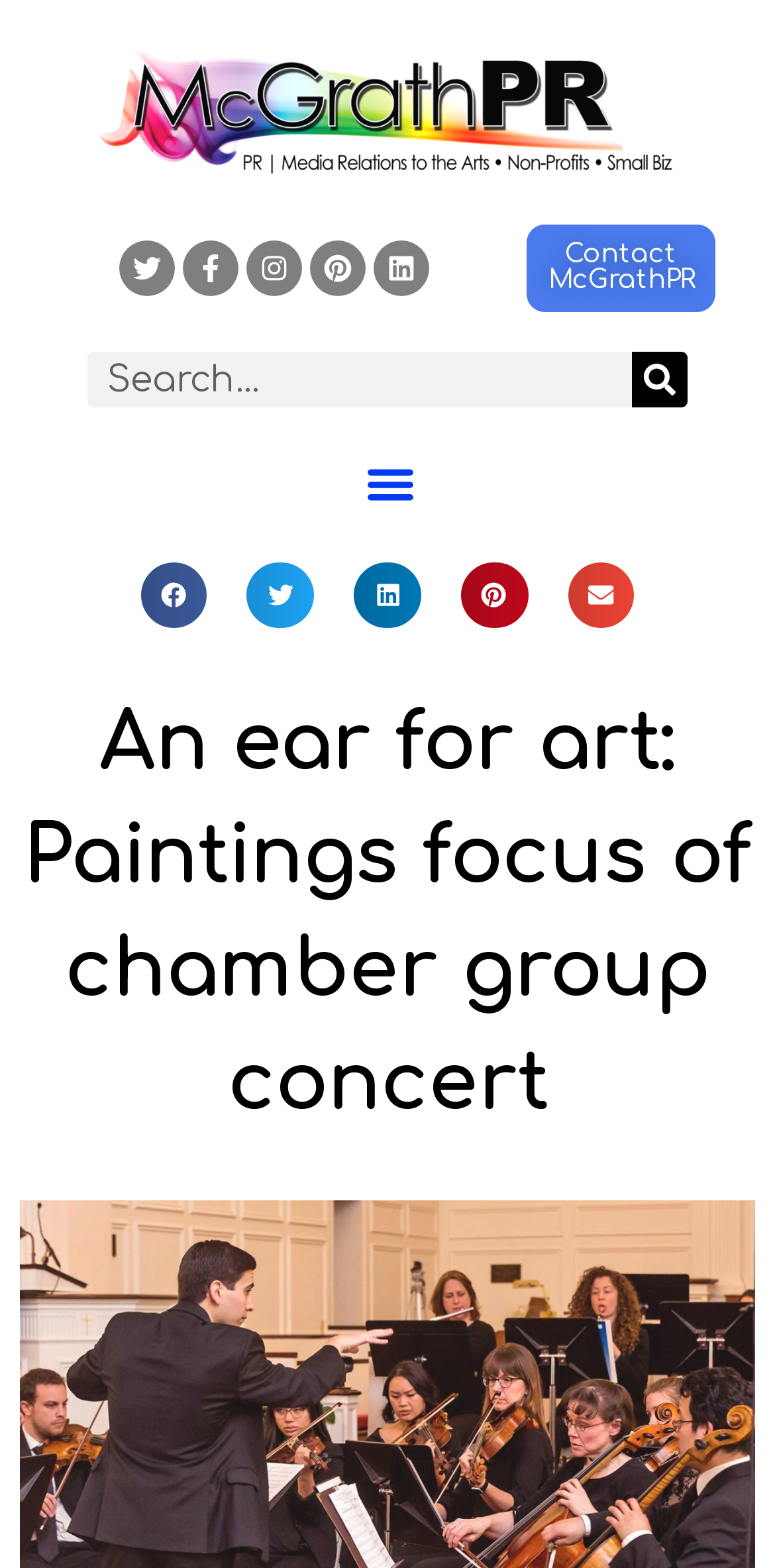Please determine the bounding box coordinates of the section I need to click to accomplish this instruction: "Share on Facebook".

[0.181, 0.358, 0.268, 0.401]